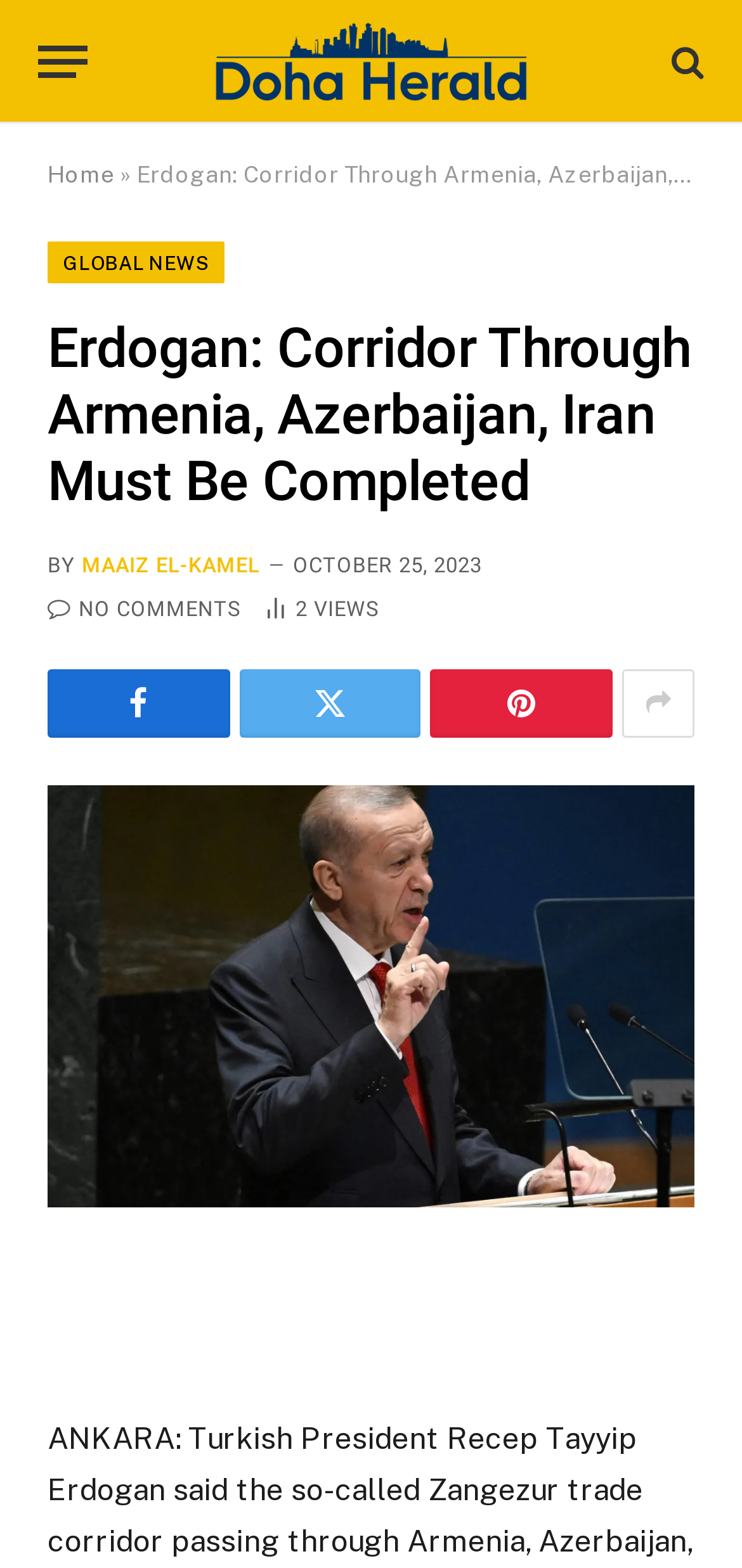Locate the bounding box coordinates of the clickable area to execute the instruction: "View the article by MAAIZ EL-KAMEL". Provide the coordinates as four float numbers between 0 and 1, represented as [left, top, right, bottom].

[0.11, 0.353, 0.35, 0.368]